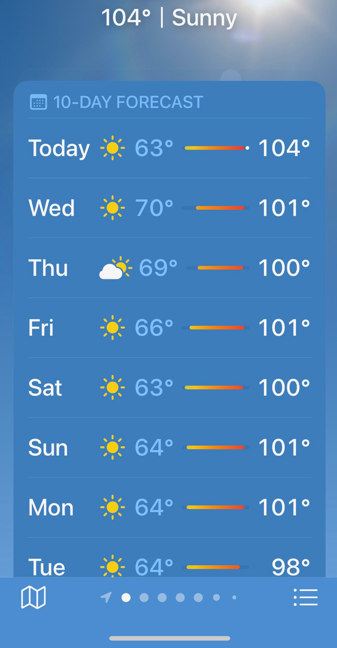What is the low temperature for Thursday?
Please provide a detailed and thorough answer to the question.

The low temperature for Thursday can be found in the forecast section, which shows a high of 100°F and a low of 69°F for that day.